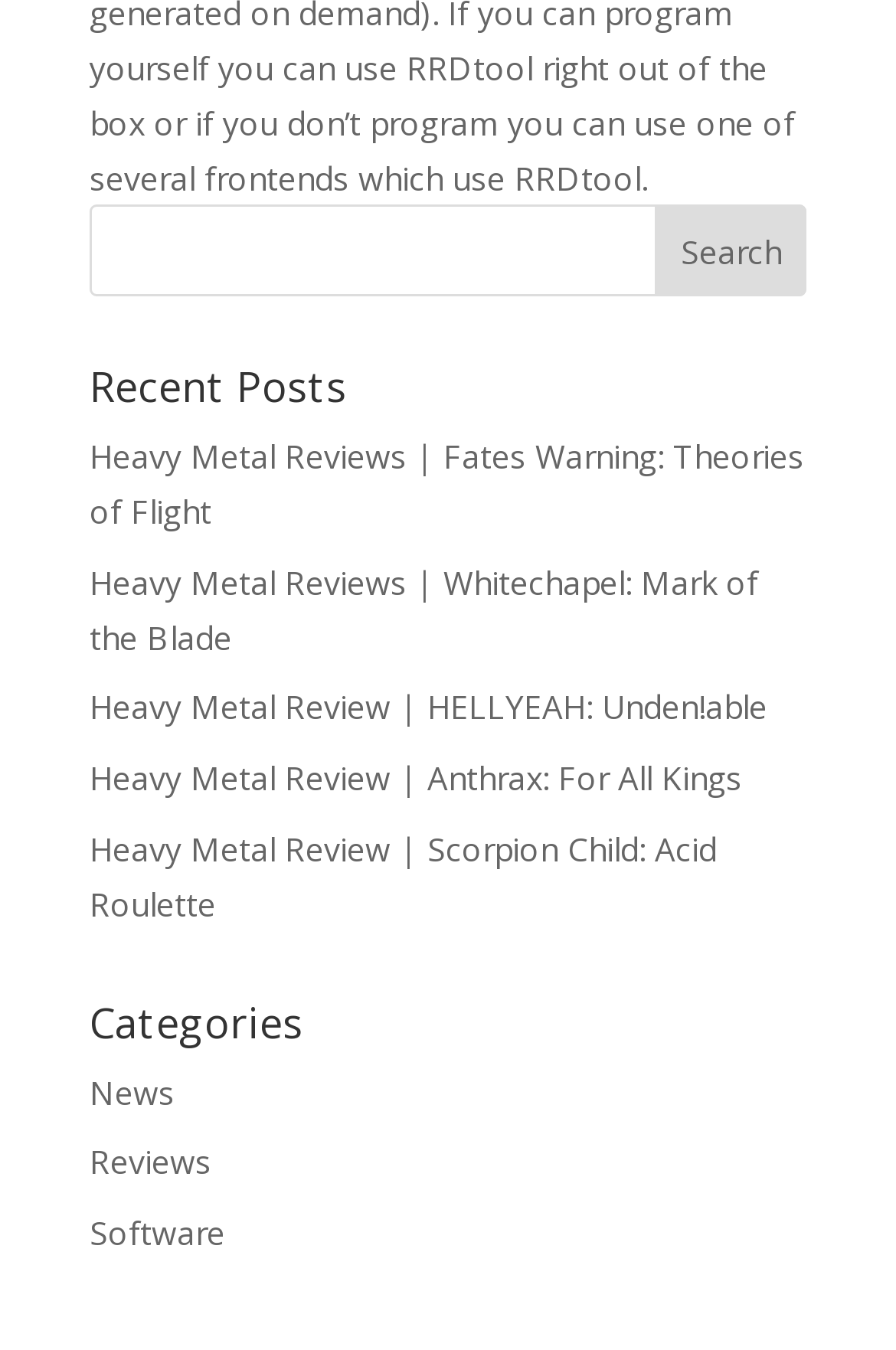Determine the bounding box coordinates of the target area to click to execute the following instruction: "Visit FAQ’s."

None